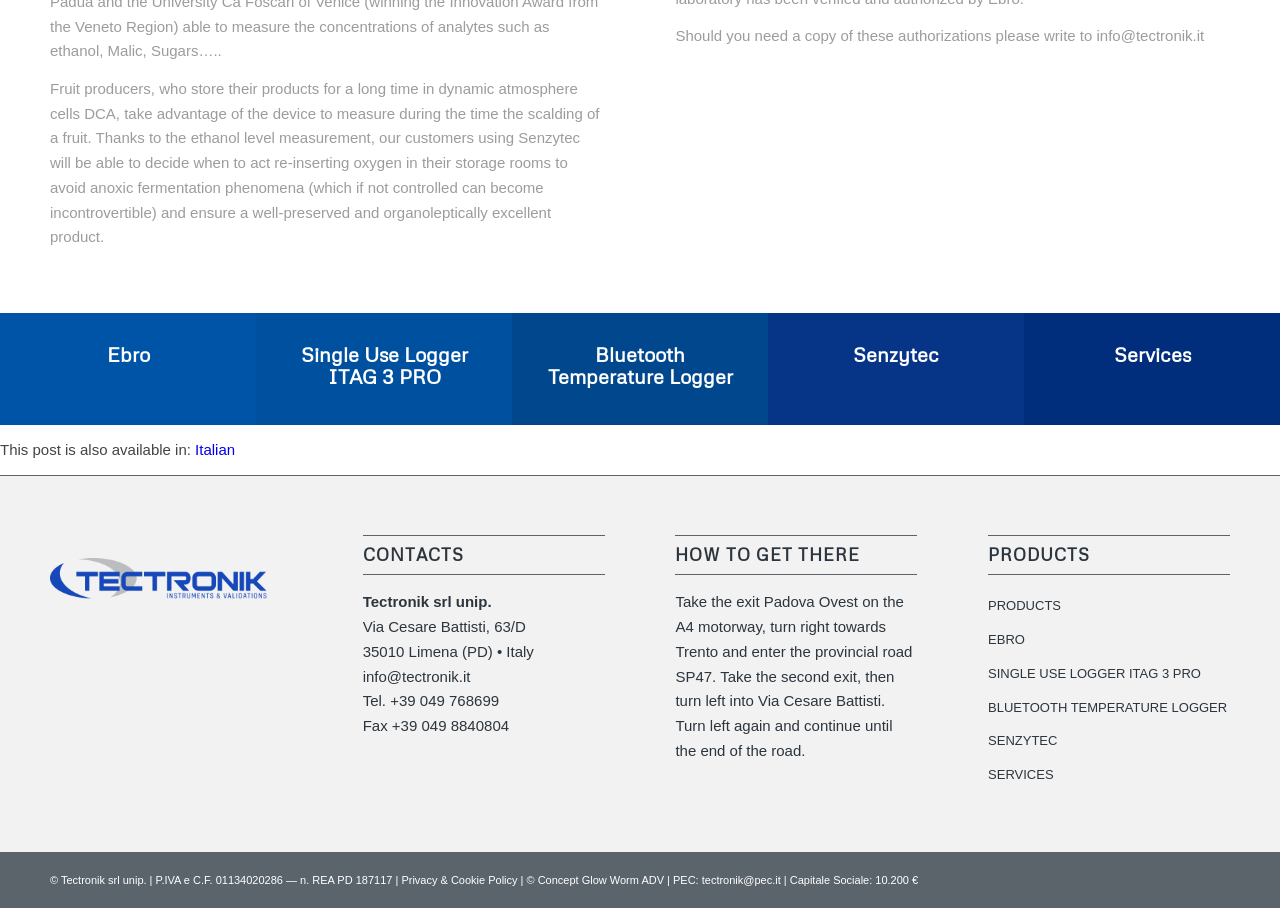Respond to the question below with a single word or phrase: What products does Tectronik offer?

Ebro, Single Use Logger ITAG 3 PRO, etc.